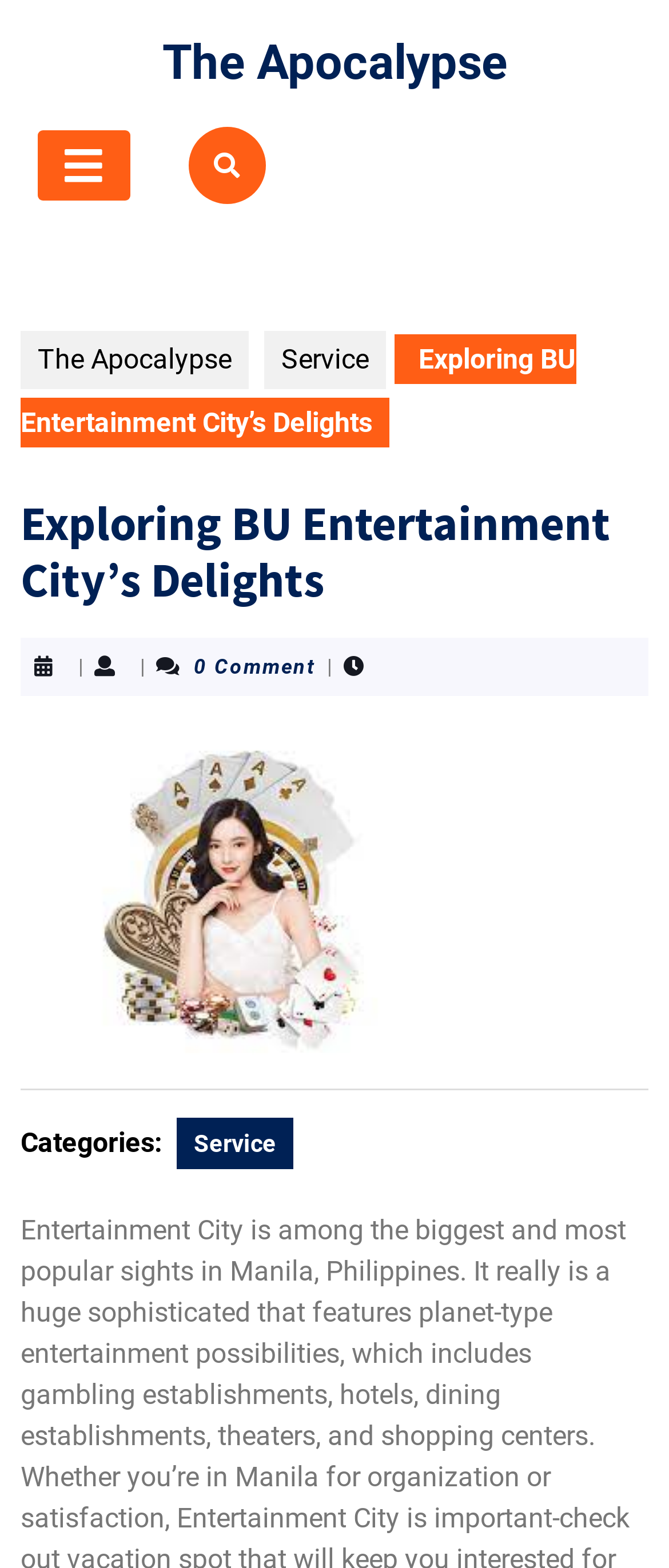Offer a meticulous caption that includes all visible features of the webpage.

The webpage is about exploring the delights of BU Entertainment City, with a focus on "The Apocalypse". At the top, there is a link to "The Apocalypse" with an open button next to it. Below this, there is a row of links, including "The Apocalypse" and "Service", with a search icon in between. 

The main content of the webpage is headed by a title "Exploring BU Entertainment City’s Delights", which is followed by a separator line. Below the title, there is a post thumbnail image. To the right of the image, there are some details, including a comment count of 0, separated by vertical lines. 

Further down, there is a section labeled "Categories:", with a link to "Service" below it. The overall layout is organized, with clear headings and concise text.